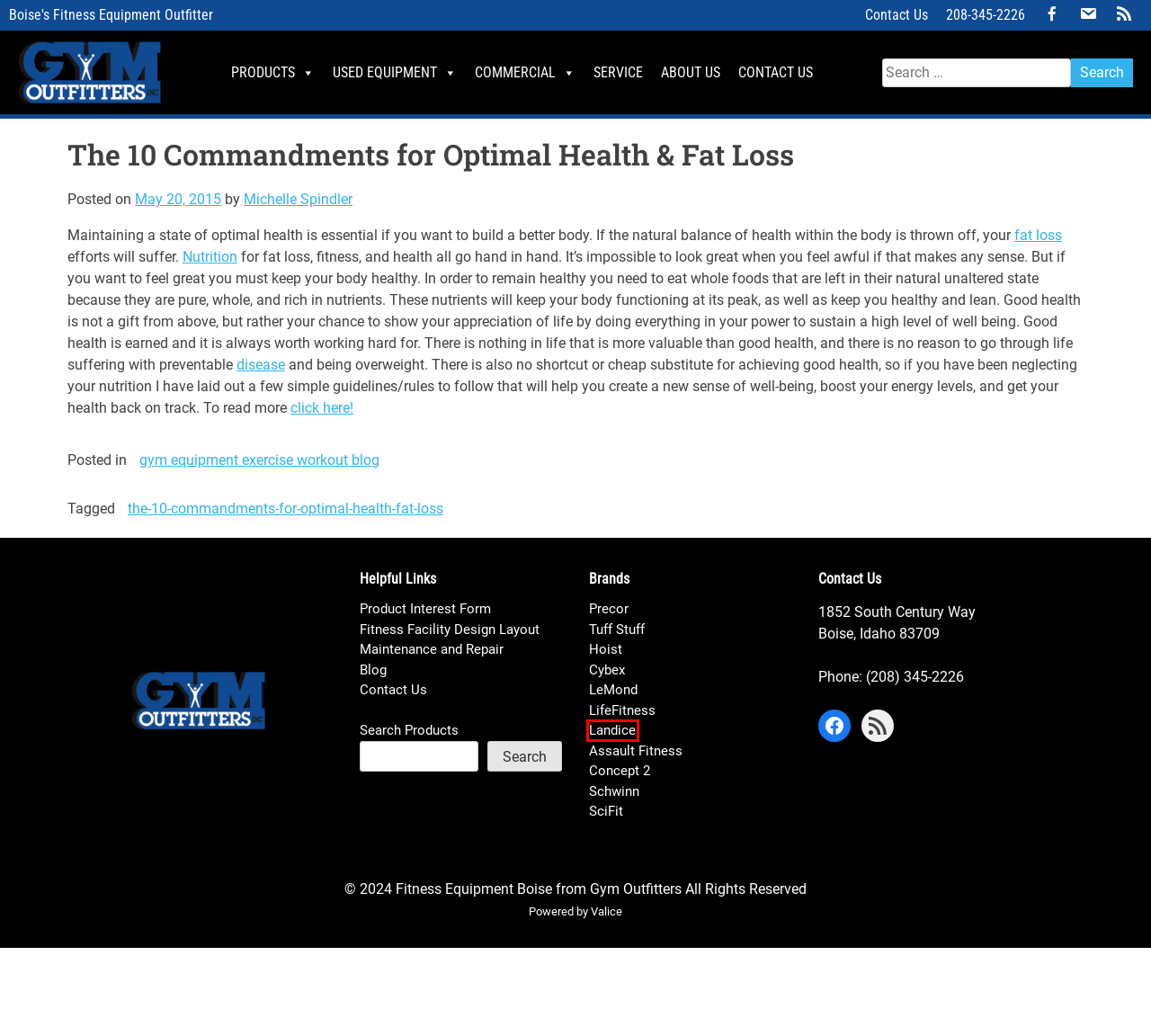You have a screenshot of a webpage with a red bounding box around an element. Identify the webpage description that best fits the new page that appears after clicking the selected element in the red bounding box. Here are the candidates:
A. Health & Lifestyle Articles and Videos | Bodybuilding.com
B. Cybex Archives - Fitness Equipment Boise from Gym Outfitters
C. LifeFitness Archives - Fitness Equipment Boise from Gym Outfitters
D. Precor Archives - Fitness Equipment Boise from Gym Outfitters
E. exercise equipment boise
F. Exercise Equipment Maintenance and Repair
G. Landice Archives - Fitness Equipment Boise from Gym Outfitters
H. Diet Plans Articles and Videos | Bodybuilding.com

G